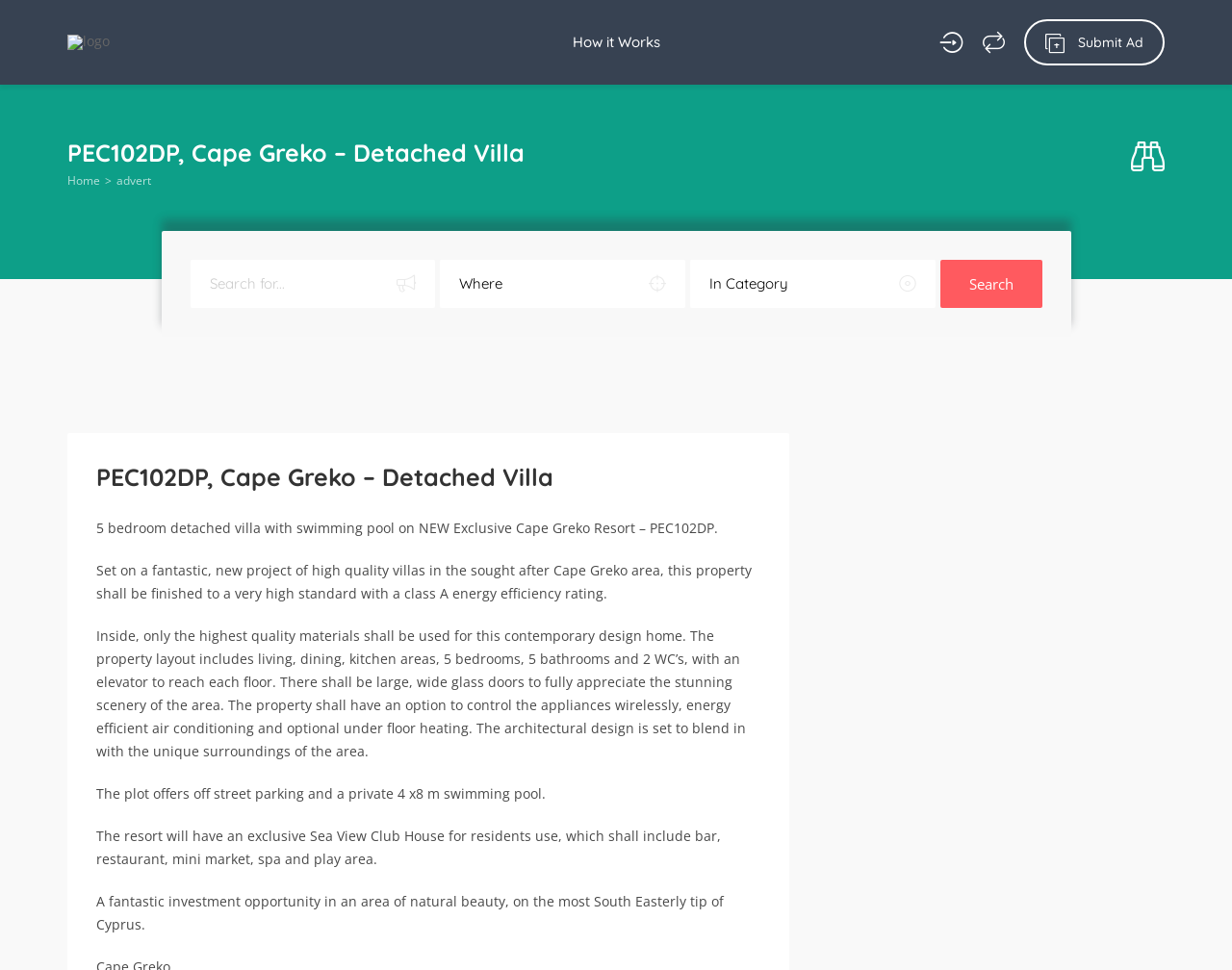Identify the bounding box coordinates for the element that needs to be clicked to fulfill this instruction: "Learn how it works". Provide the coordinates in the format of four float numbers between 0 and 1: [left, top, right, bottom].

[0.465, 0.017, 0.548, 0.07]